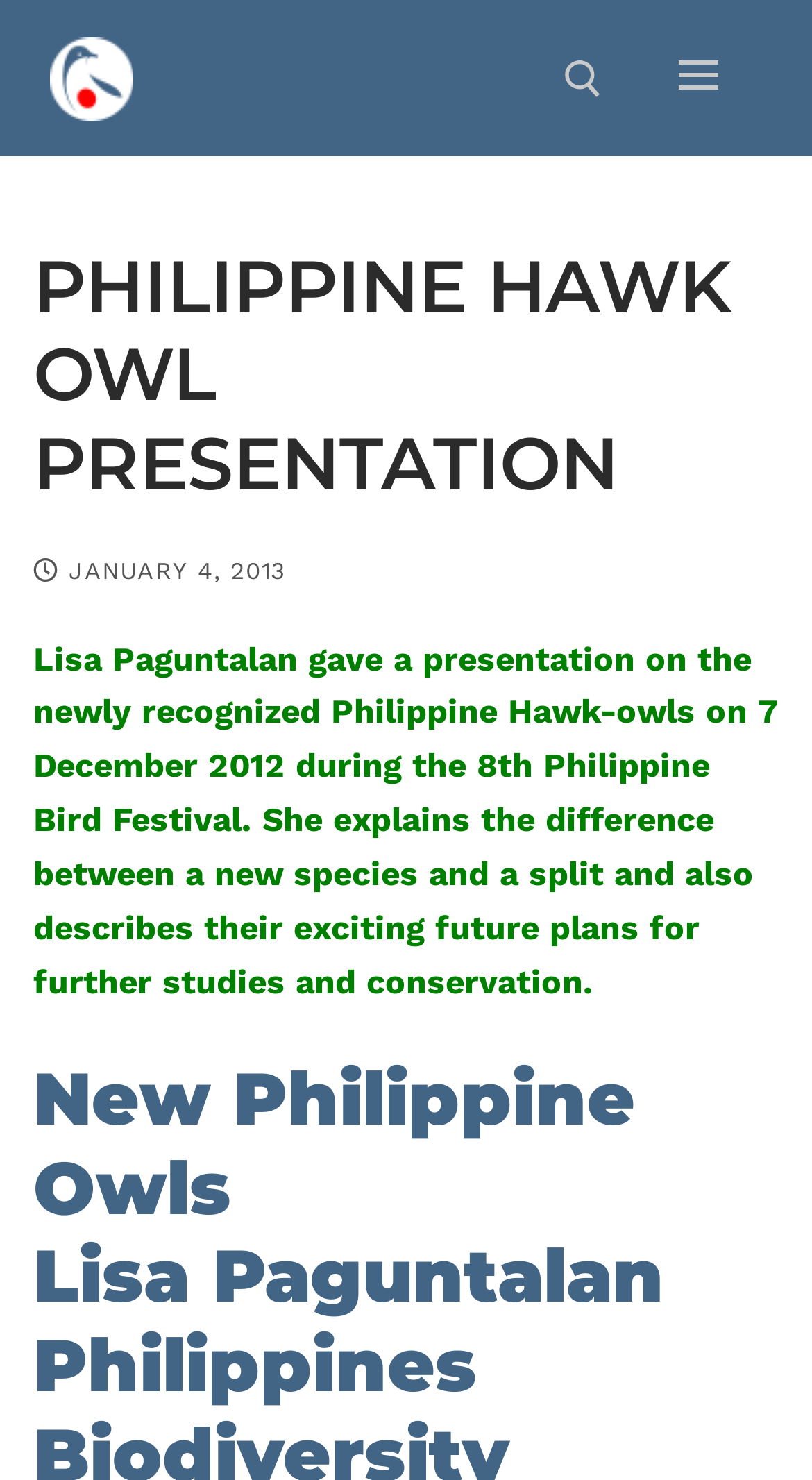Locate and generate the text content of the webpage's heading.

PHILIPPINE HAWK OWL PRESENTATION